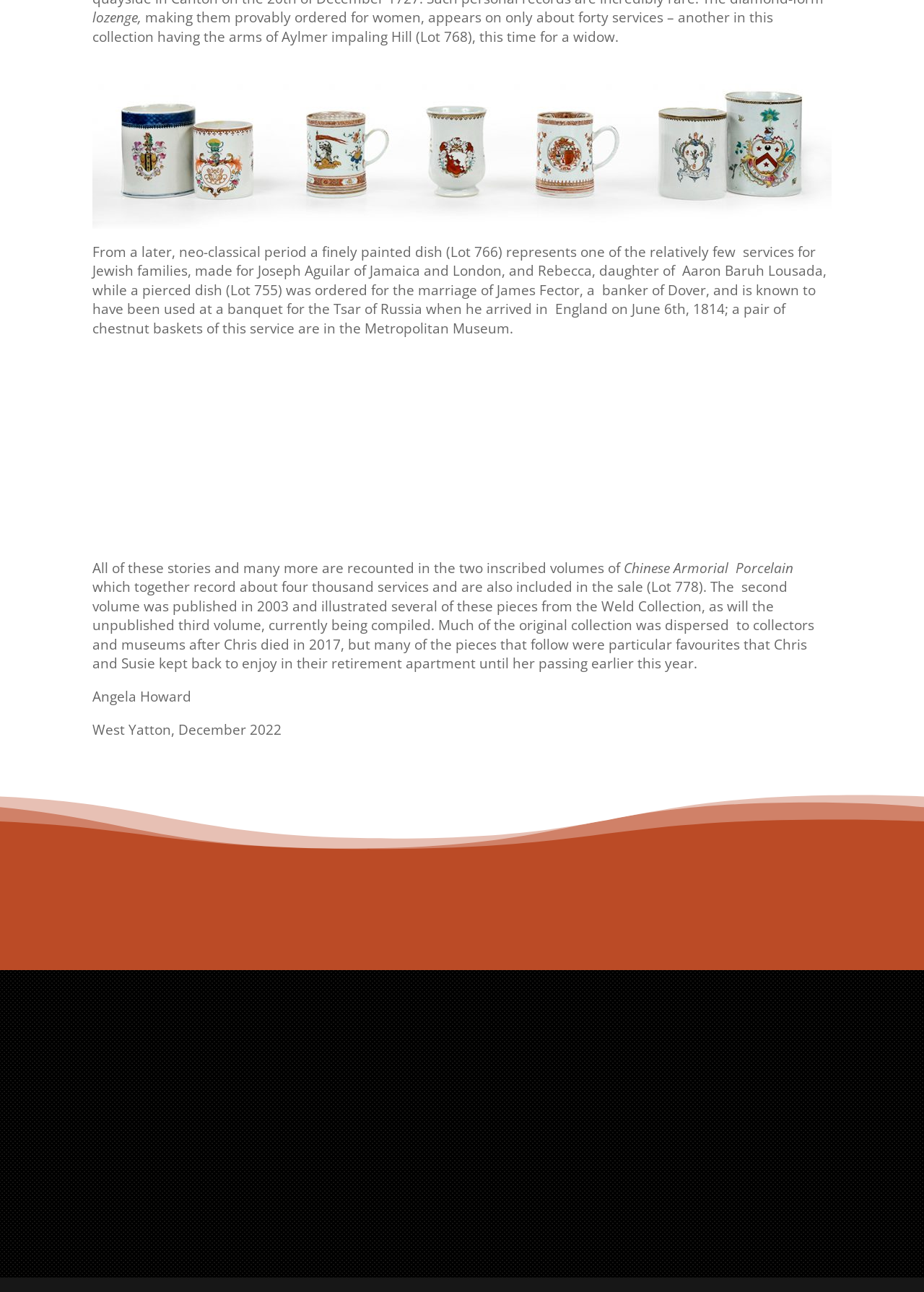What is the purpose of the textbox element?
Refer to the image and give a detailed answer to the question.

The purpose of the textbox element is to sign up for Brunk updates, as indicated by the heading 'Sign Up for Brunk Updates' at coordinates [0.311, 0.795, 0.689, 0.821] and the link 'SUBSCRIBE' at coordinates [0.311, 0.874, 0.689, 0.904].